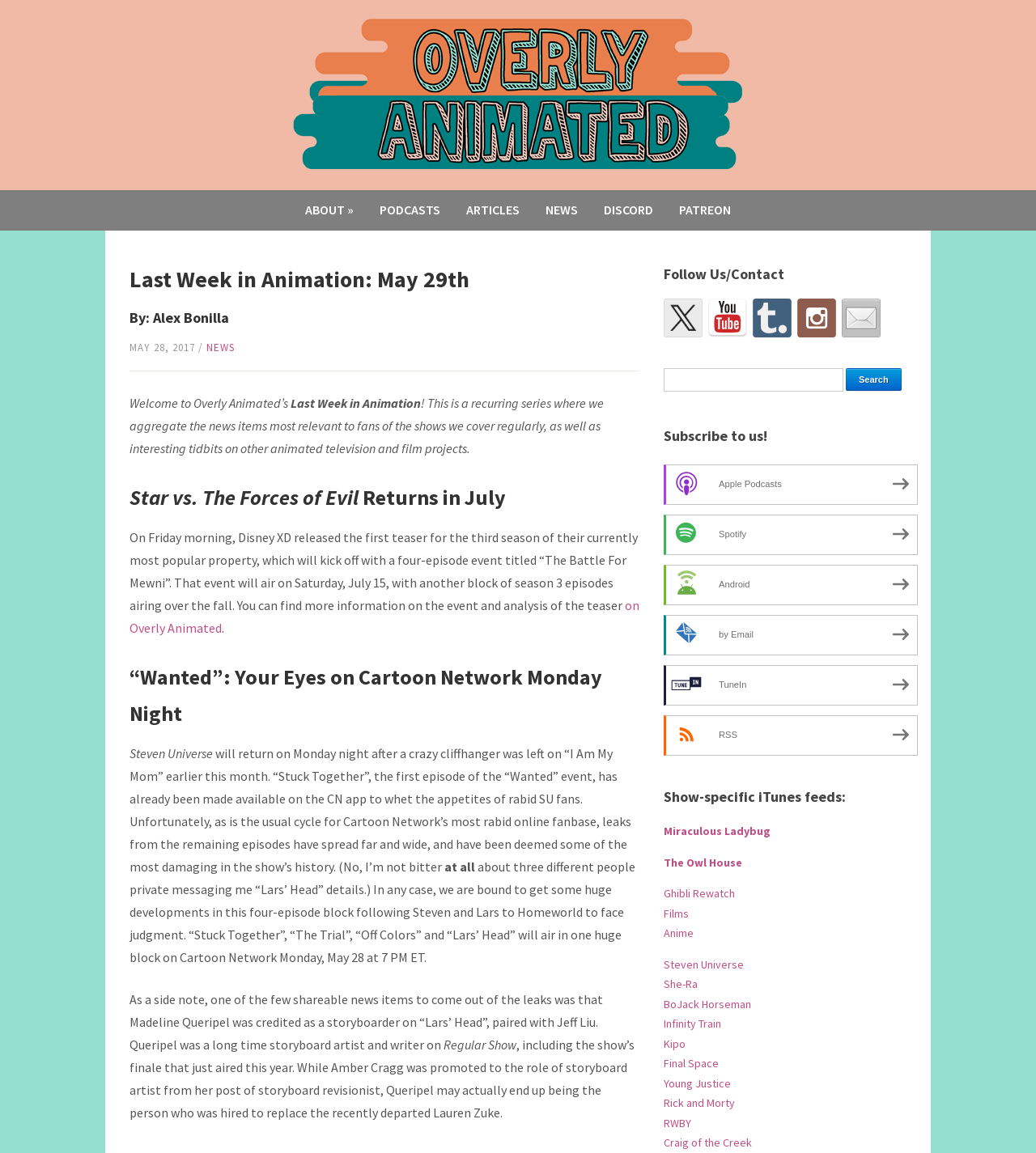Bounding box coordinates are specified in the format (top-left x, top-left y, bottom-right x, bottom-right y). All values are floating point numbers bounded between 0 and 1. Please provide the bounding box coordinate of the region this sentence describes: title="Subscribe to us on Youtube"

[0.684, 0.259, 0.721, 0.292]